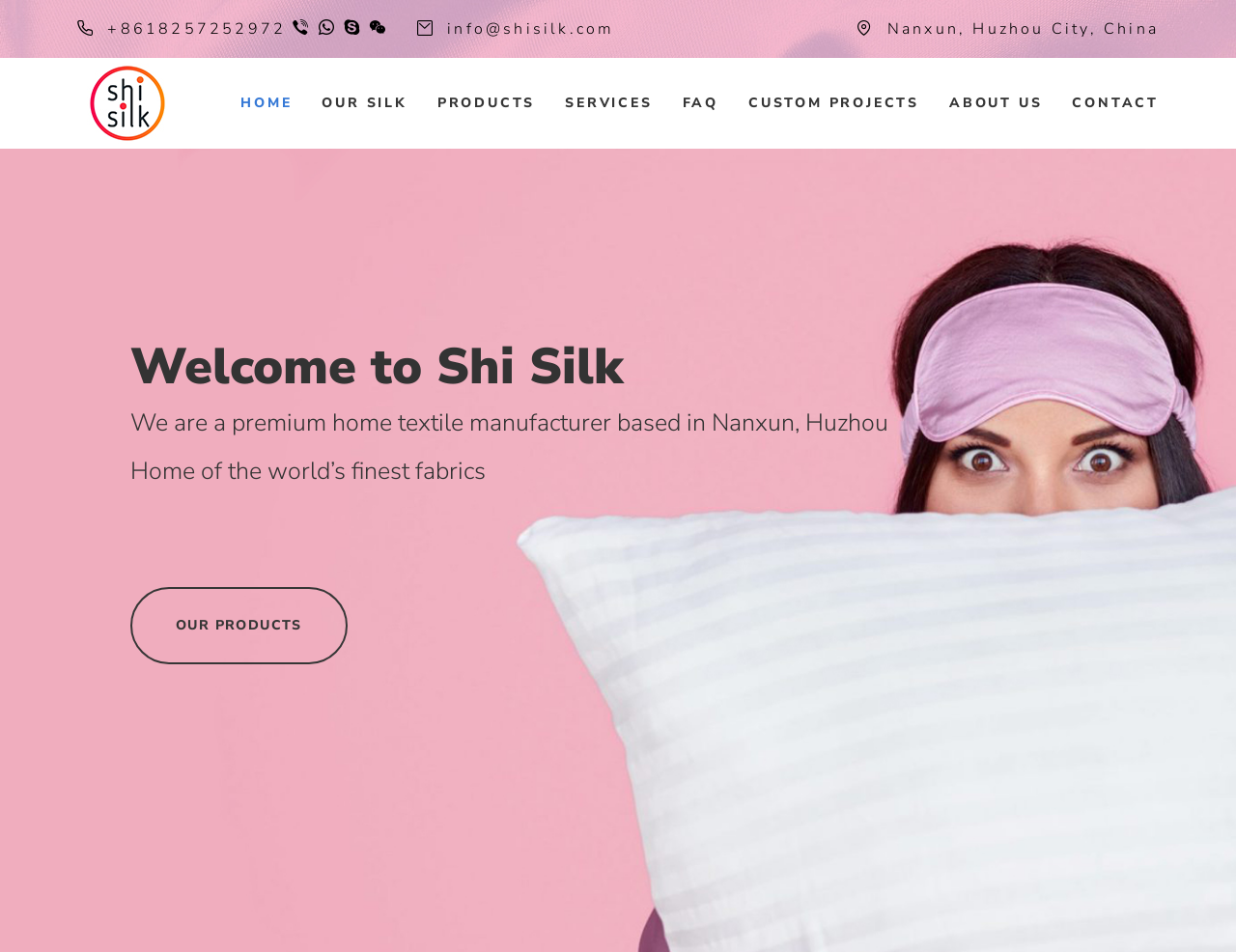Respond to the question below with a single word or phrase: What types of services does ShiSilk provide?

Custom design to complete branding services